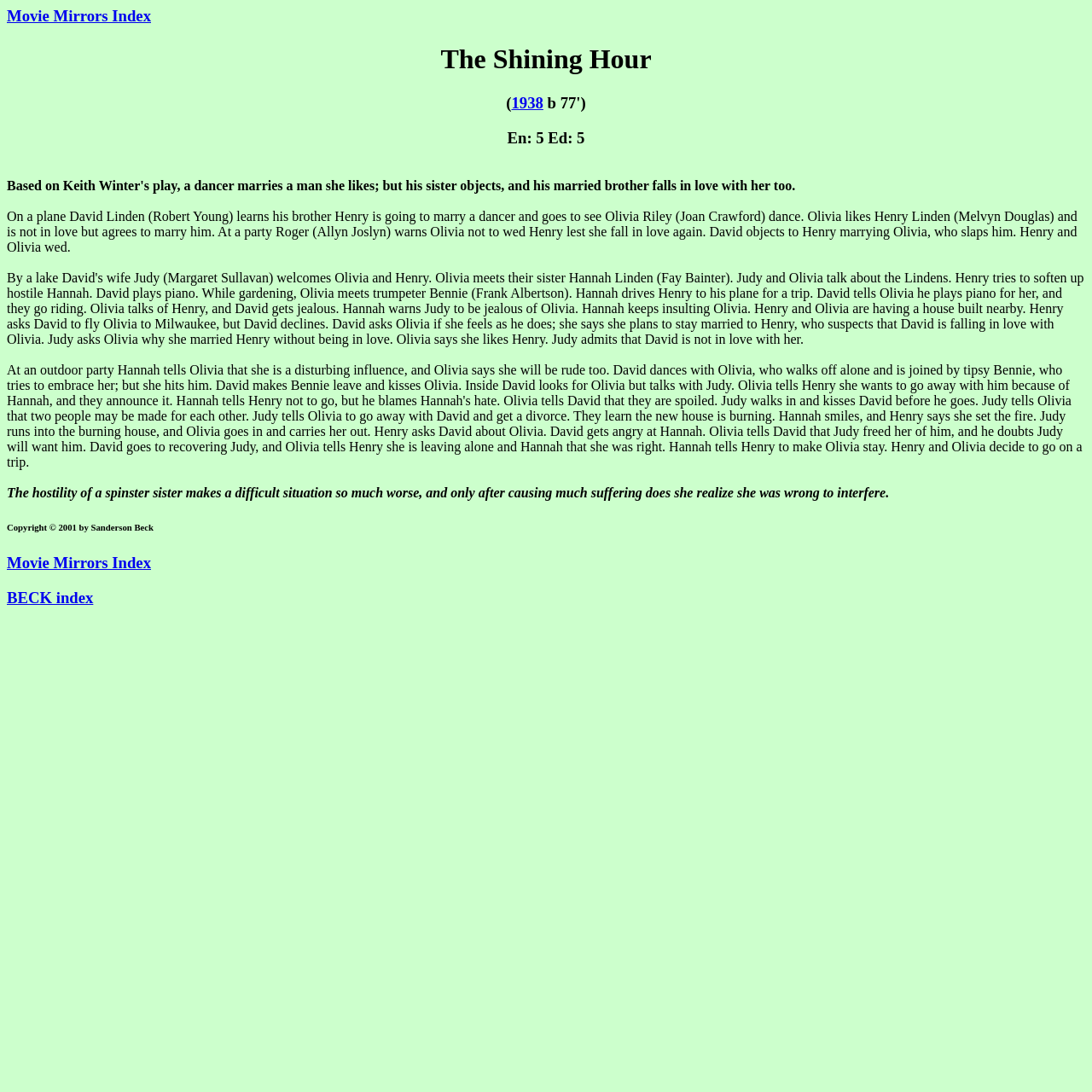Offer a meticulous description of the webpage's structure and content.

The webpage is about the 1938 movie "The Shining Hour" starring Joan Crawford and Robert Young. At the top of the page, there is a heading that reads "Movie Mirrors Index" with a link to the same title. Below this, there is a larger heading that displays the title of the movie, "The Shining Hour", followed by a smaller heading with the release year and other details, "(1938 b 77')". The year "1938" is also a clickable link.

The main content of the page is divided into two paragraphs. The first paragraph describes the plot of the movie, where the protagonist David Linden learns about his brother's upcoming marriage to a dancer, Olivia Riley, and tries to intervene. The second paragraph summarizes the conflict that arises due to the interference of a spinster sister, causing suffering before she realizes her mistake.

At the bottom of the page, there are three headings with links: "Copyright © 2001 by Sanderson Beck", "Movie Mirrors Index" (which is a duplicate of the top link), and "BECK index". These links are likely navigation aids to other related pages or resources.